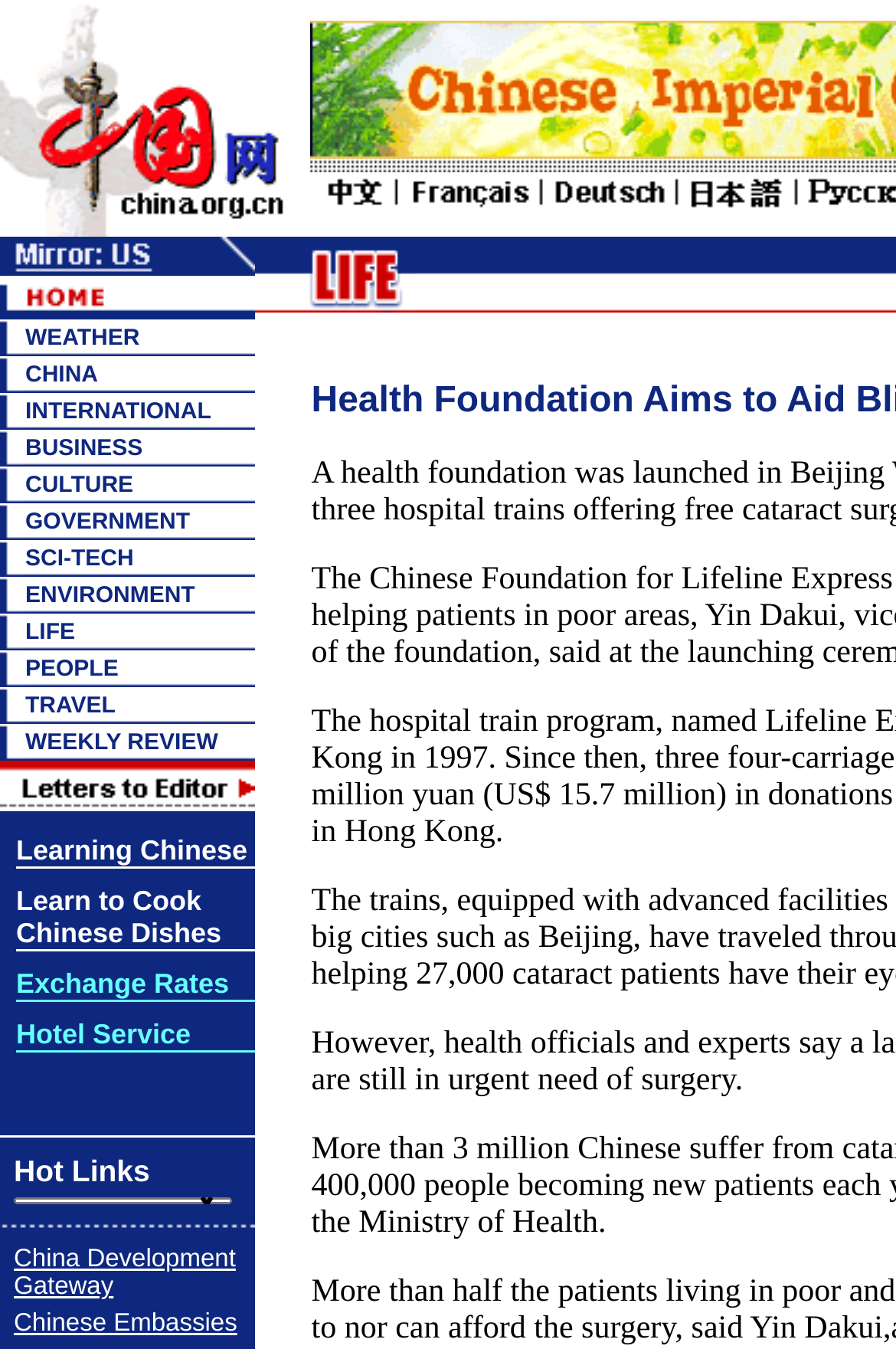Locate the bounding box coordinates of the element's region that should be clicked to carry out the following instruction: "Click the WEATHER link". The coordinates need to be four float numbers between 0 and 1, i.e., [left, top, right, bottom].

[0.028, 0.241, 0.156, 0.26]